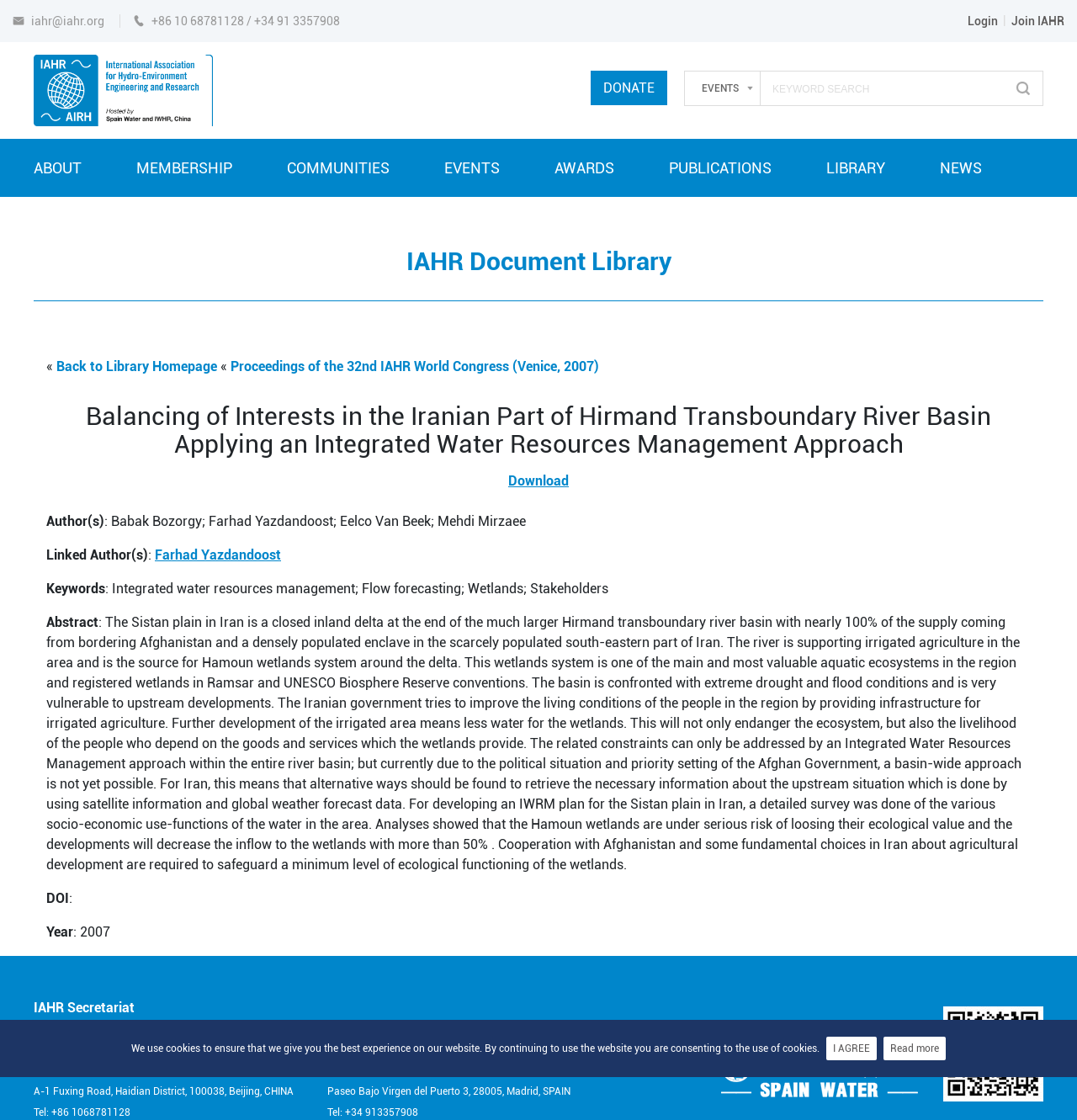Examine the image carefully and respond to the question with a detailed answer: 
What is the purpose of the IAHR?

The purpose of the IAHR can be inferred from the image element with the description 'International Association for Hydro-Environment Engineering and Research (IAHR)' at the top of the webpage, which suggests that the organization is involved in hydro-environment engineering and research.